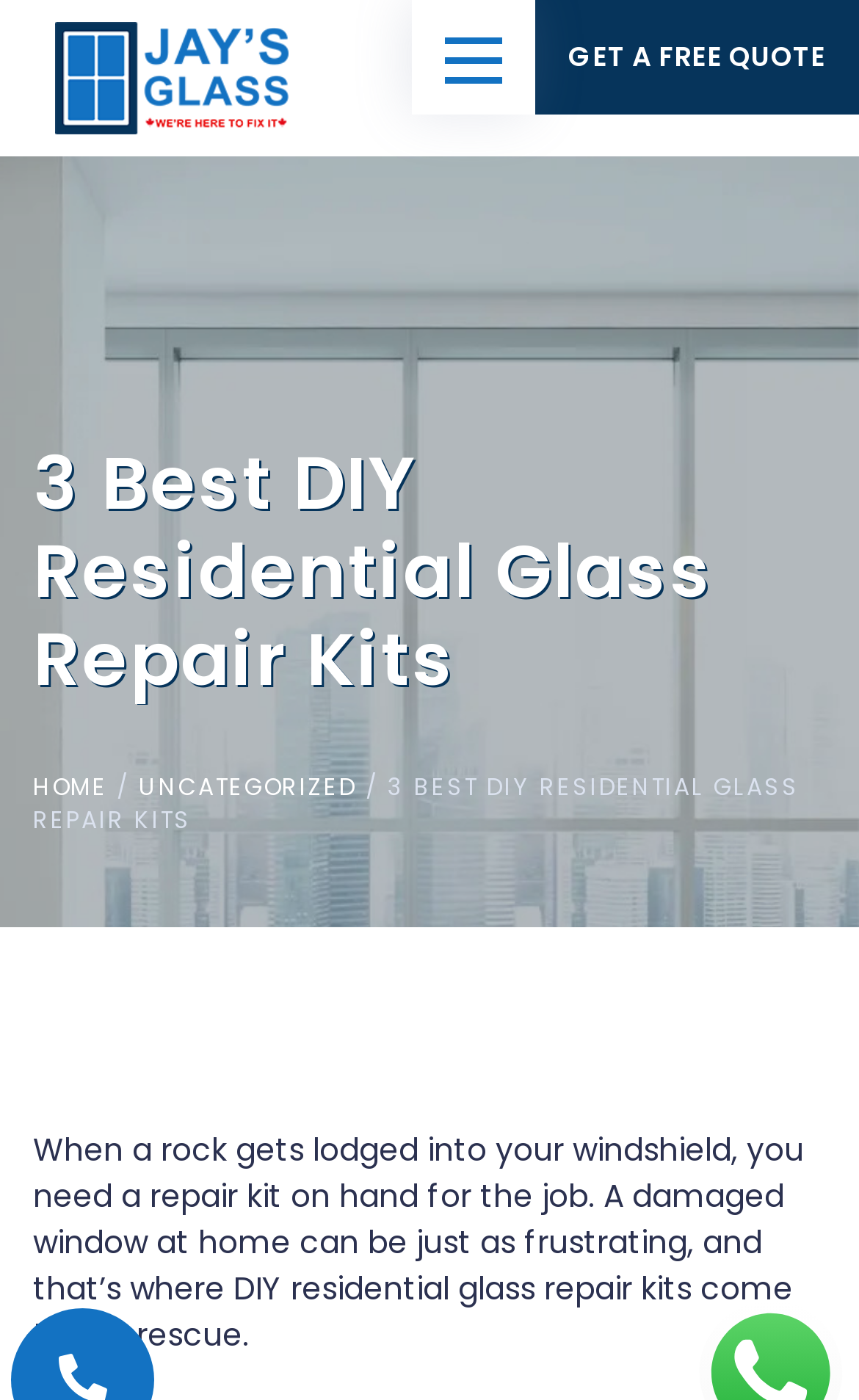Give a short answer using one word or phrase for the question:
How many sentences are in the introductory paragraph?

2